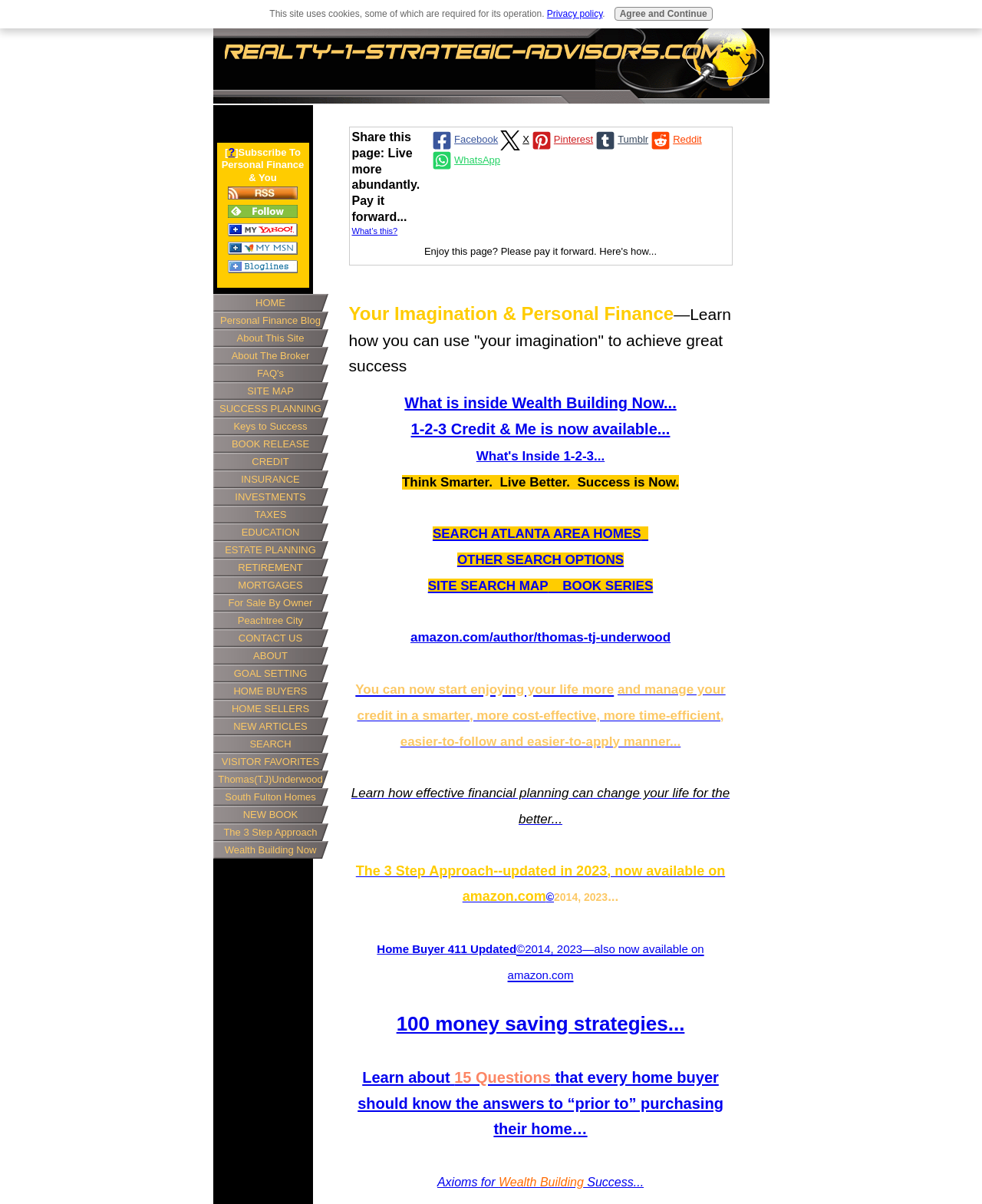Please analyze the image and provide a thorough answer to the question:
What is the main topic of this webpage?

Based on the webpage content, I can see that the main topic is personal finance, as it discusses wealth building, credit, insurance, investments, and other related topics.